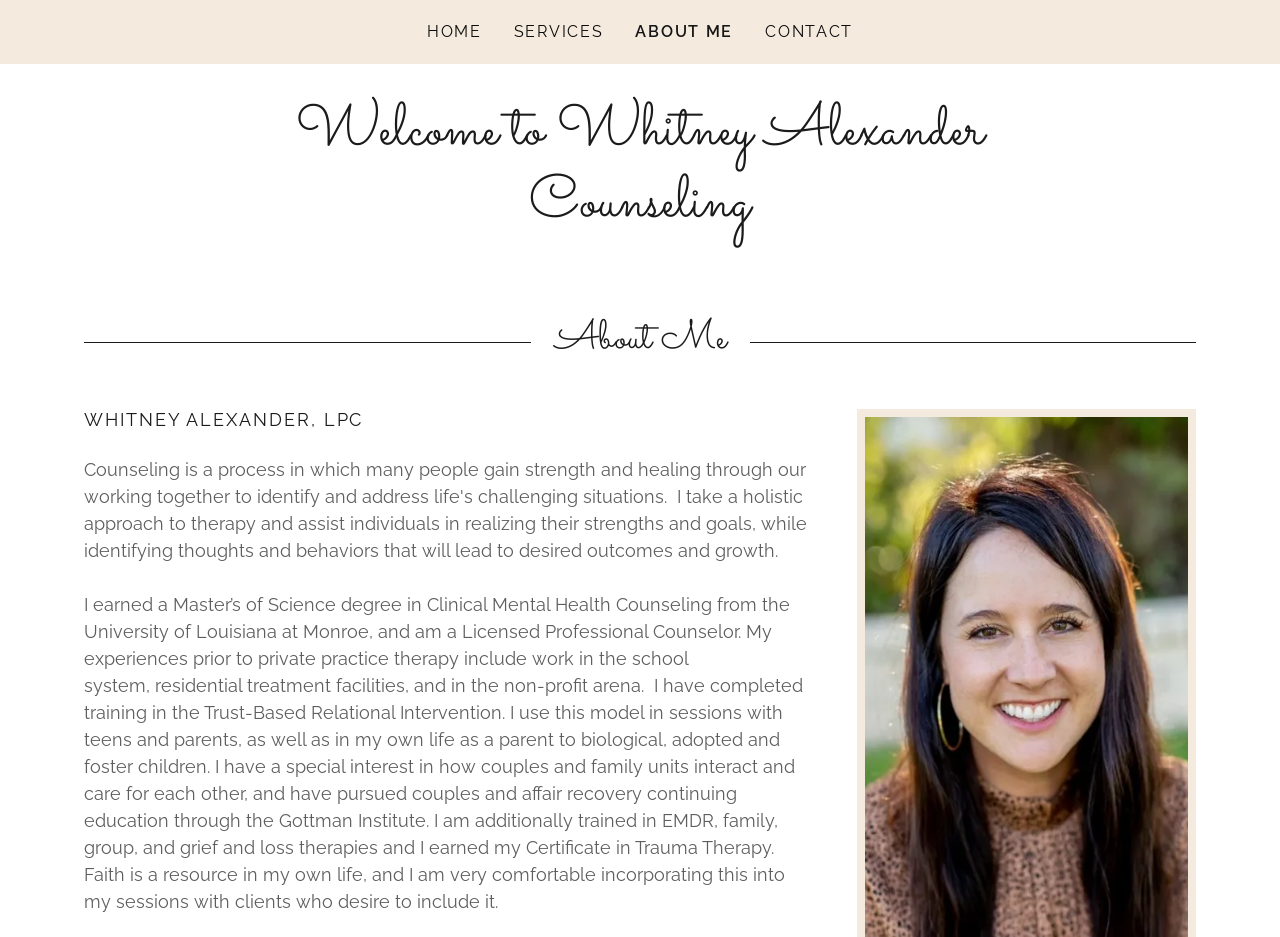Analyze and describe the webpage in a detailed narrative.

The webpage is about Whitney Alexander, a Licensed Professional Counselor, and her counseling services. At the top, there is a navigation menu with five links: "HOME", "SERVICES", "ABOUT ME", and "CONTACT". Below the navigation menu, there is a heading "Welcome to Whitney Alexander Counseling" followed by a link with the same text, which has a dropdown menu.

The main content of the page is divided into sections. The first section has a heading "About Me" and is located at the top left of the page. Below this heading, there is another heading "WHITNEY ALEXANDER, LPC" positioned slightly to the right.

The main text of the page is a paragraph that describes Whitney Alexander's background, experience, and areas of expertise in counseling. The text is located below the headings and takes up most of the page. It mentions her education, work experience, and training in various therapies, including Trust-Based Relational Intervention, EMDR, and grief and loss therapies. The text also mentions her interest in couples and family therapy and her comfort with incorporating faith into her sessions with clients who desire it.